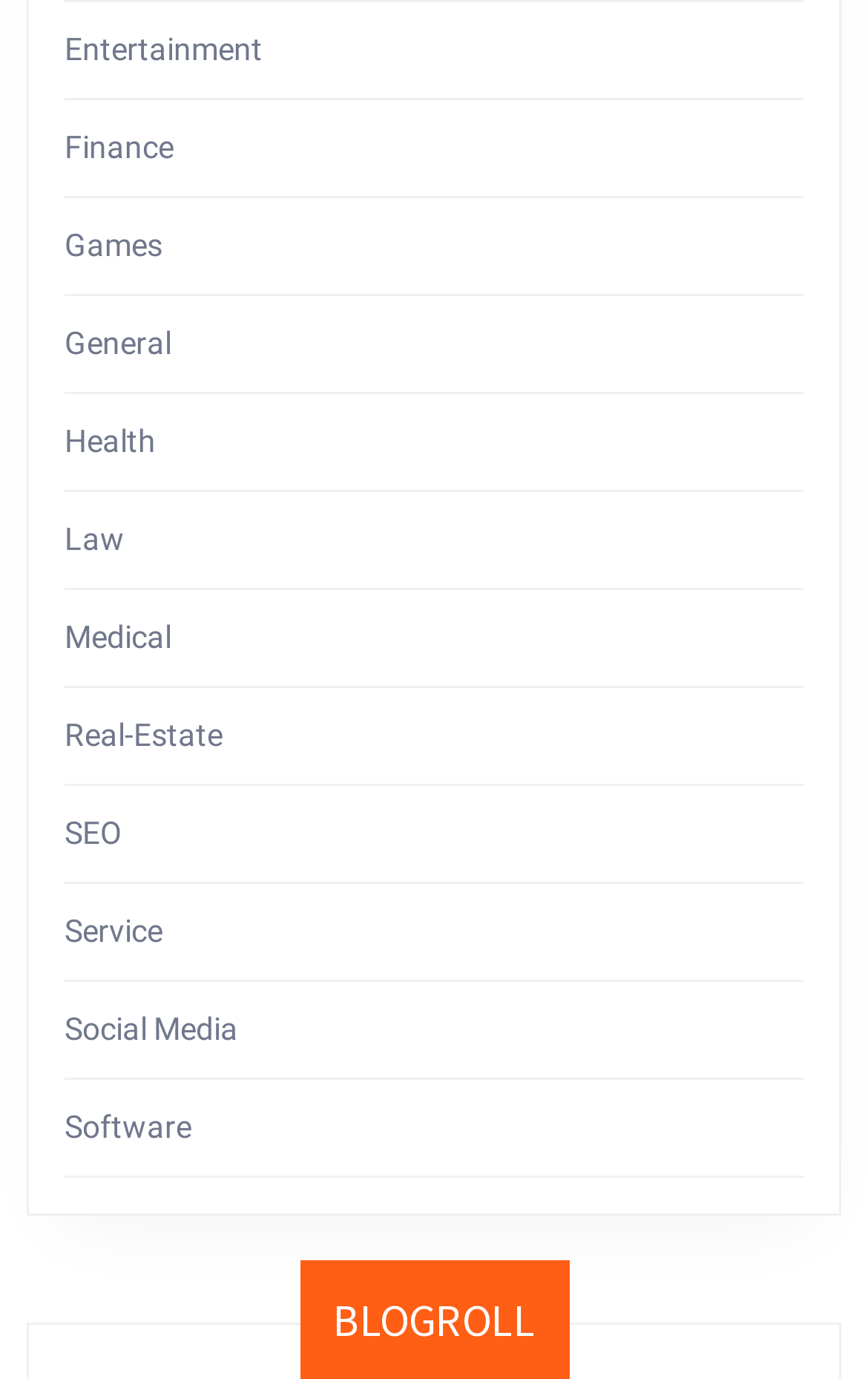Answer the question with a brief word or phrase:
Are there more than 5 categories starting with a letter other than 'S'?

Yes